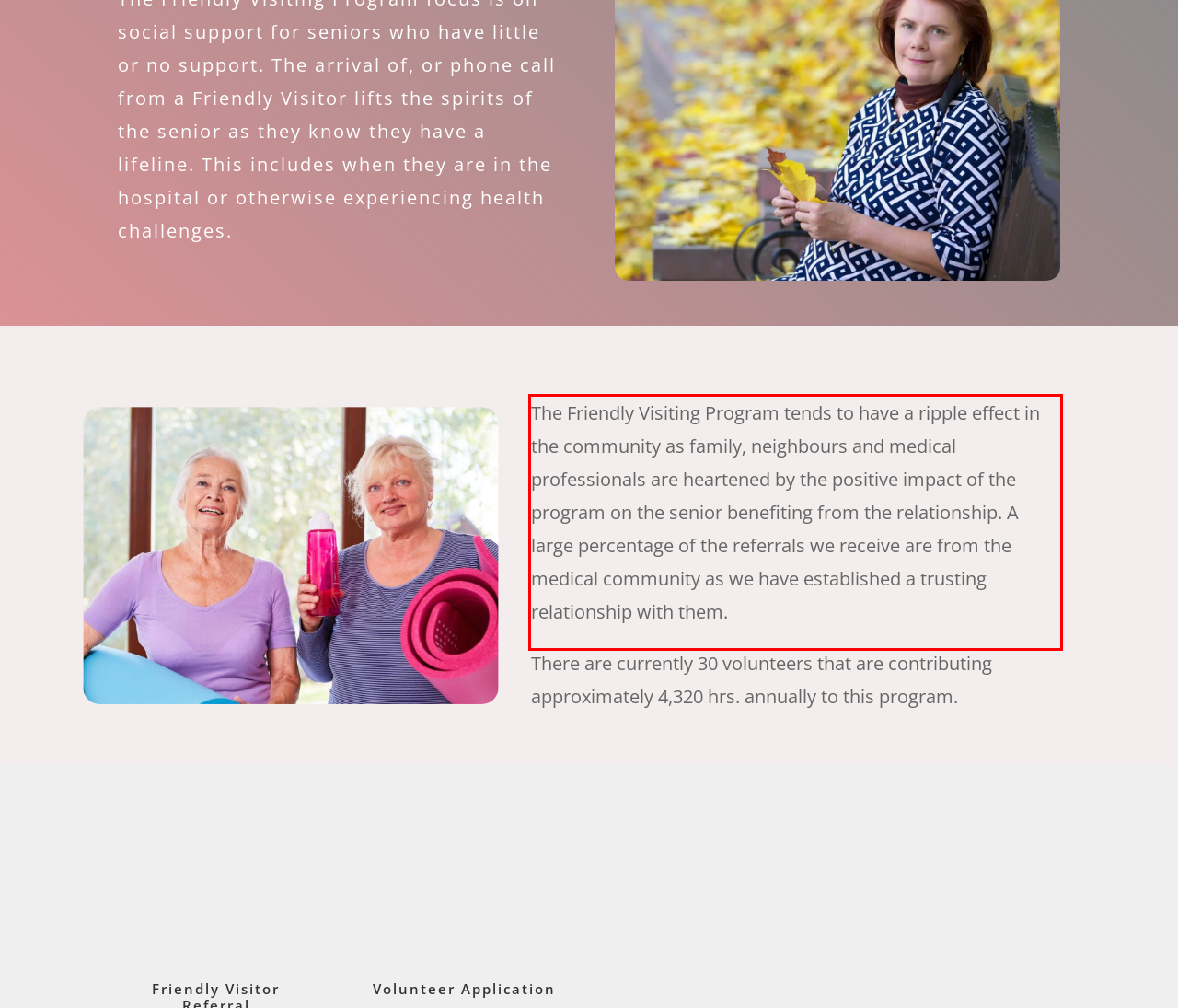Please analyze the screenshot of a webpage and extract the text content within the red bounding box using OCR.

The Friendly Visiting Program tends to have a ripple effect in the community as family, neighbours and medical professionals are heartened by the positive impact of the program on the senior benefiting from the relationship. A large percentage of the referrals we receive are from the medical community as we have established a trusting relationship with them.